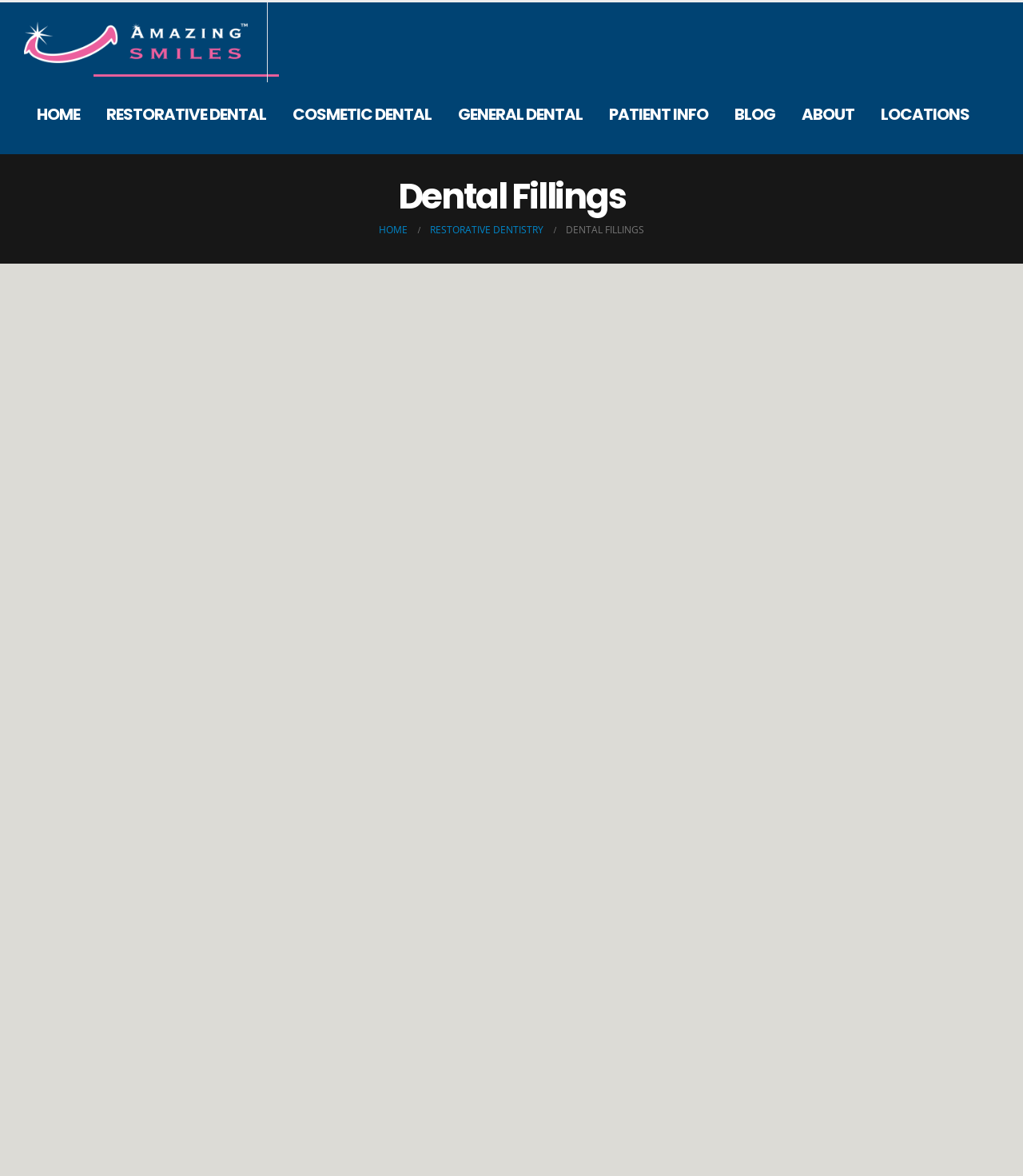Please identify the bounding box coordinates of the area I need to click to accomplish the following instruction: "Read 'WINTER PHOTO SESSION IDEAS'".

None